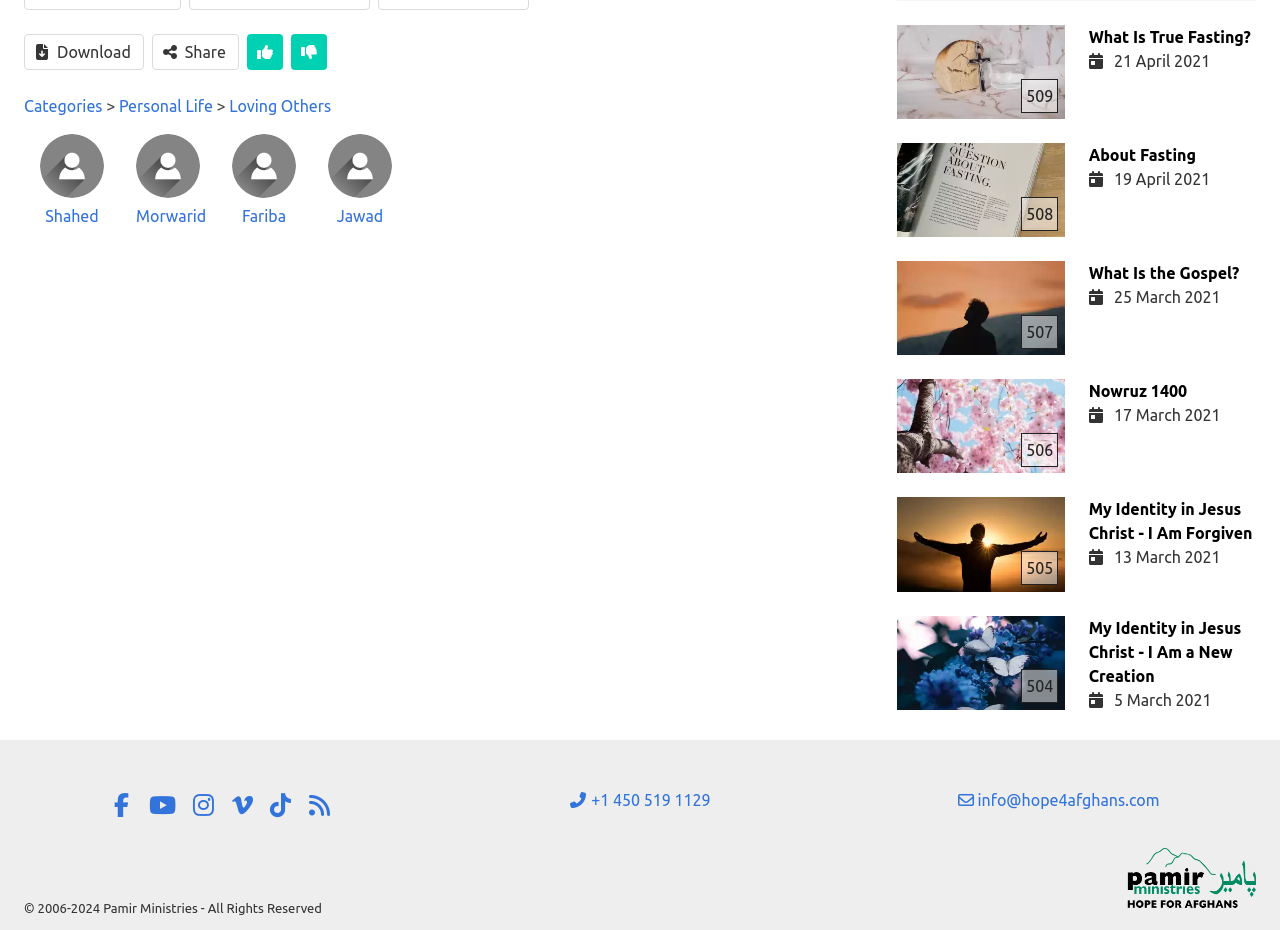Please specify the bounding box coordinates in the format (top-left x, top-left y, bottom-right x, bottom-right y), with all values as floating point numbers between 0 and 1. Identify the bounding box of the UI element described by: parent_node: Download

[0.193, 0.037, 0.221, 0.076]